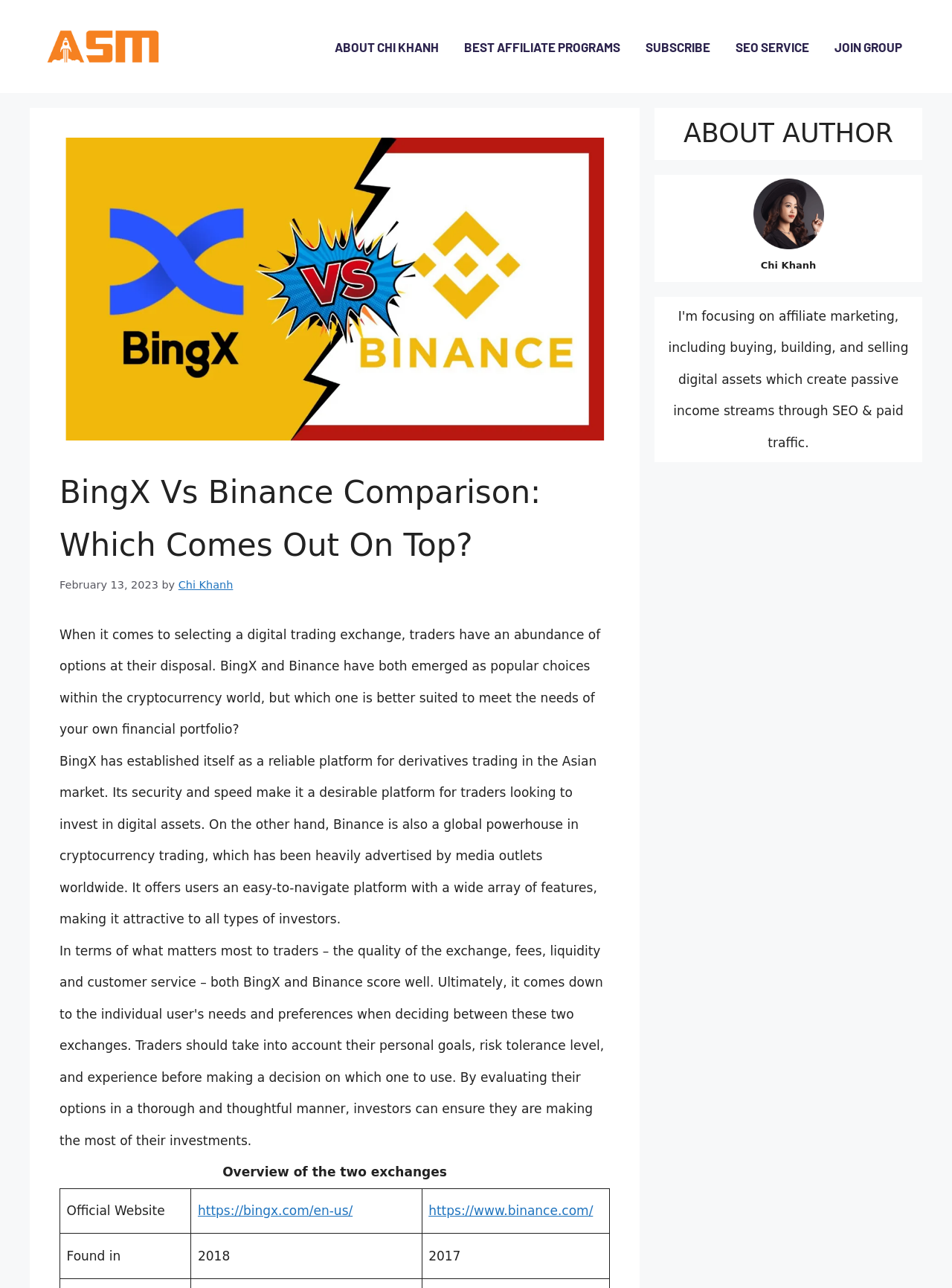What is the official website of BingX?
Please craft a detailed and exhaustive response to the question.

The official website of BingX is mentioned in the table comparing BingX and Binance. The table is located in the middle of the webpage, and the website URL 'https://bingx.com/en-us/' is found in the 'Official Website' row.